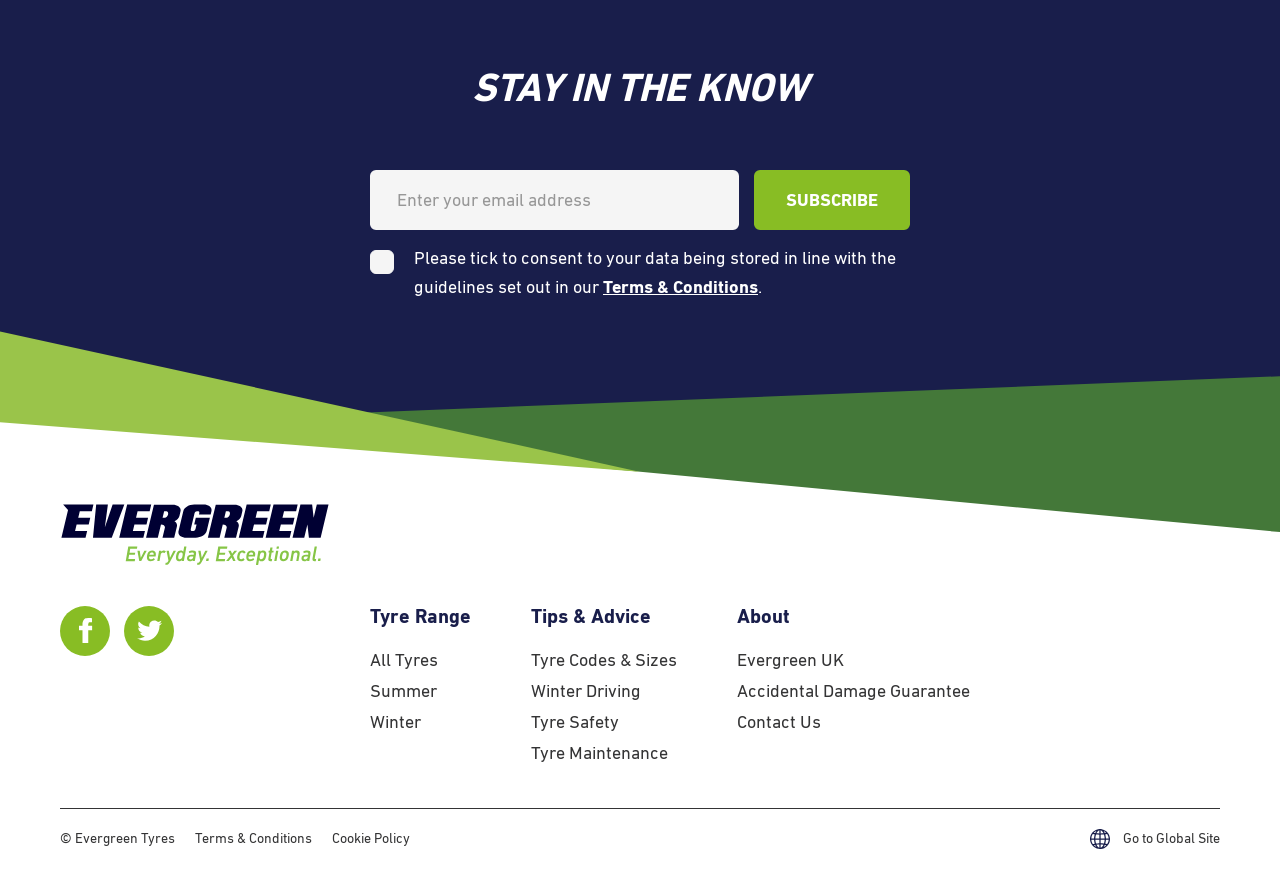Identify the bounding box for the given UI element using the description provided. Coordinates should be in the format (top-left x, top-left y, bottom-right x, bottom-right y) and must be between 0 and 1. Here is the description: Winter

[0.289, 0.816, 0.368, 0.847]